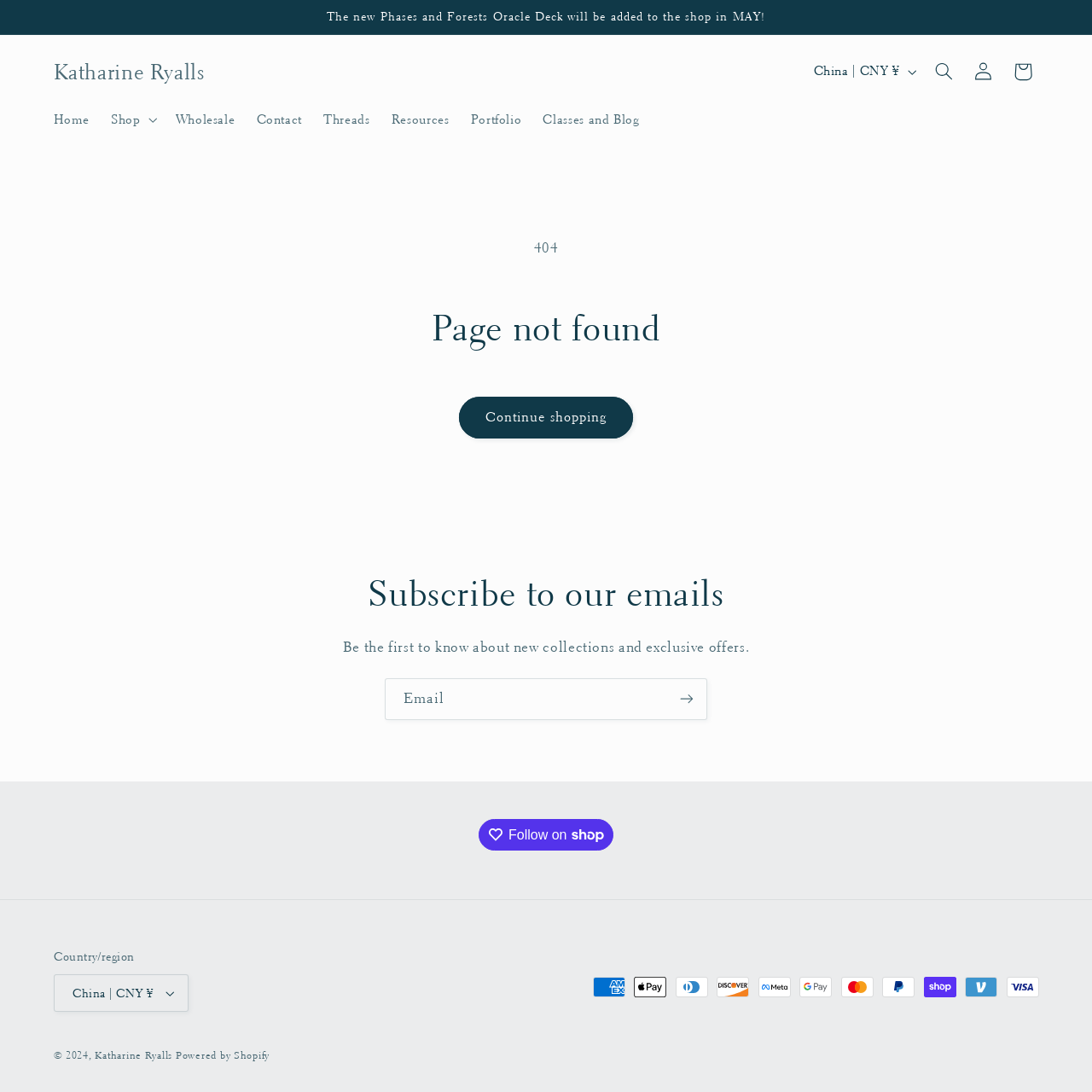What is the error message on the page?
We need a detailed and meticulous answer to the question.

The error message is located in the main region of the page, indicated by the StaticText element with the text '404' and the heading element with the text 'Page not found'. This suggests that the user has encountered a 404 error, which means the requested page was not found.